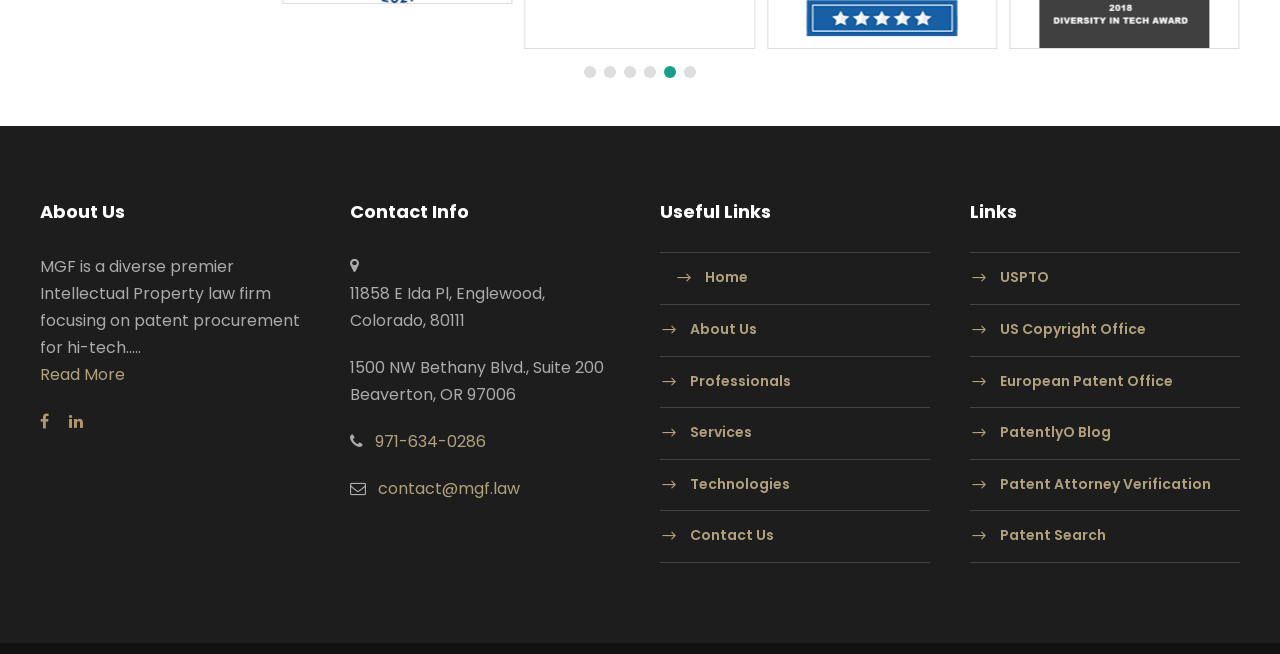Provide the bounding box coordinates of the HTML element this sentence describes: "US Copyright Office". The bounding box coordinates consist of four float numbers between 0 and 1, i.e., [left, top, right, bottom].

[0.758, 0.466, 0.895, 0.544]